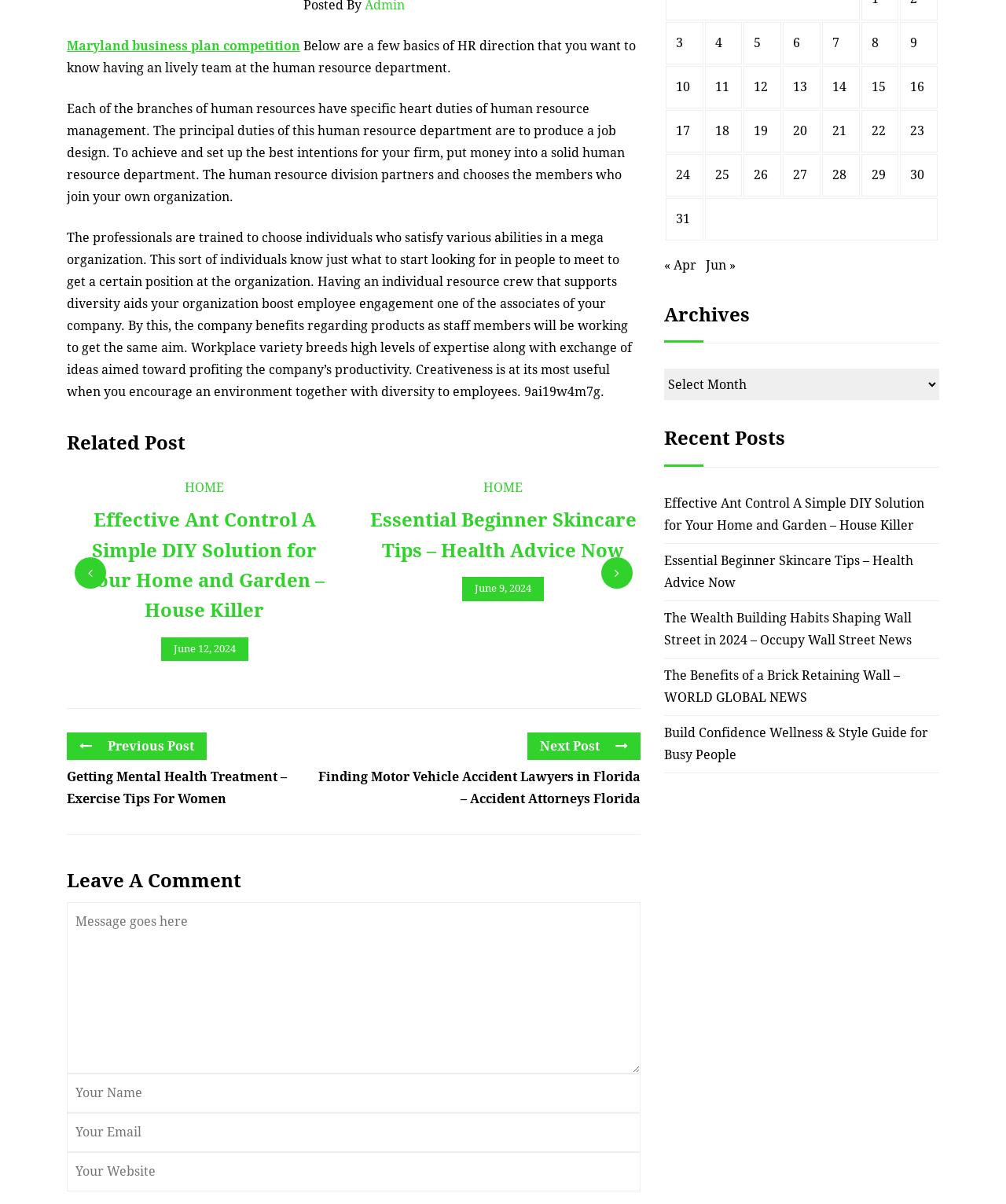Identify the bounding box for the UI element specified in this description: "Maryland business plan competition". The coordinates must be four float numbers between 0 and 1, formatted as [left, top, right, bottom].

[0.066, 0.032, 0.298, 0.044]